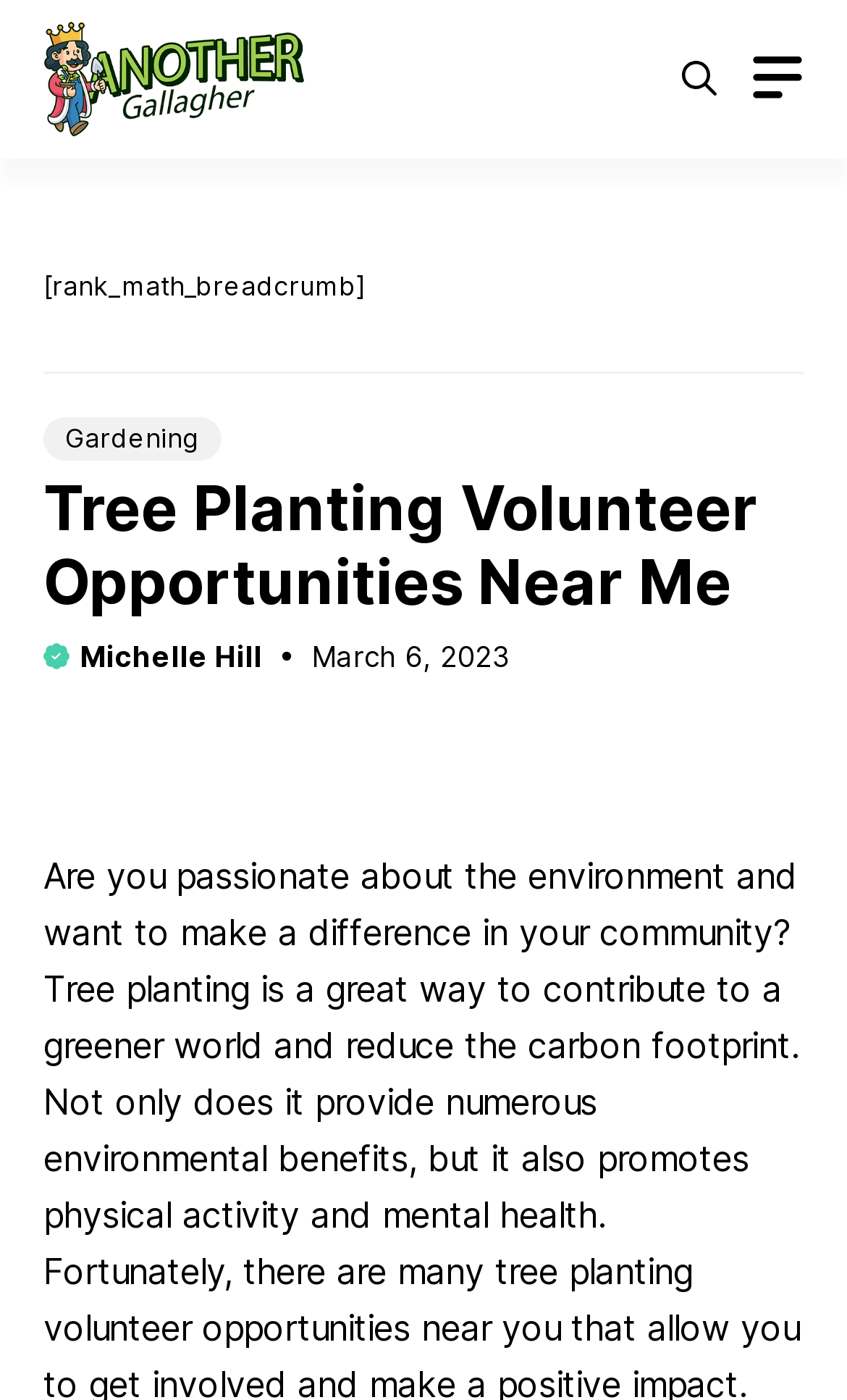Calculate the bounding box coordinates of the UI element given the description: "alt="Your Daily Gardening Tips"".

[0.051, 0.038, 0.359, 0.069]